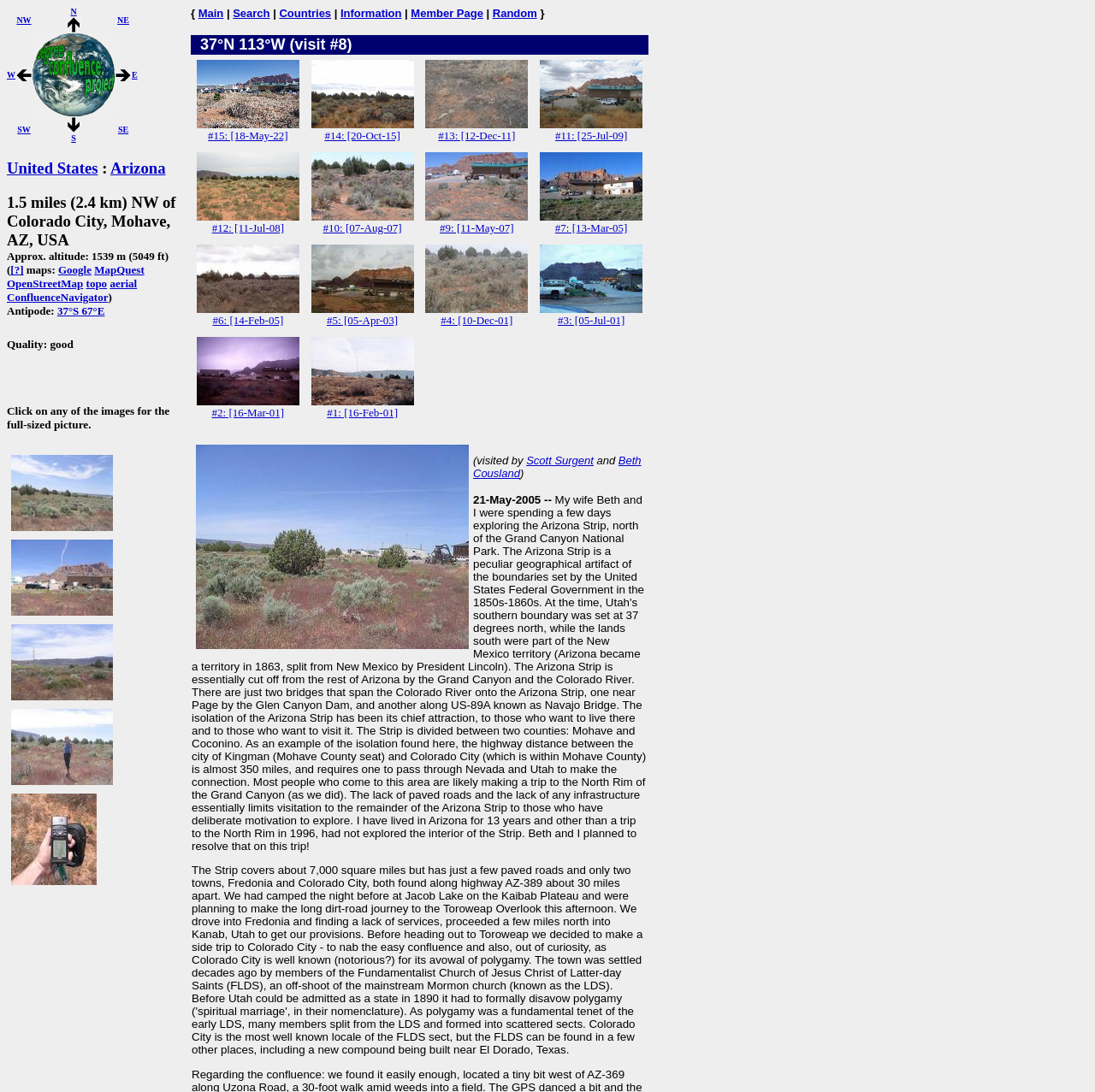Find the bounding box coordinates of the element to click in order to complete this instruction: "Click on the 'CONTACT' link". The bounding box coordinates must be four float numbers between 0 and 1, denoted as [left, top, right, bottom].

None